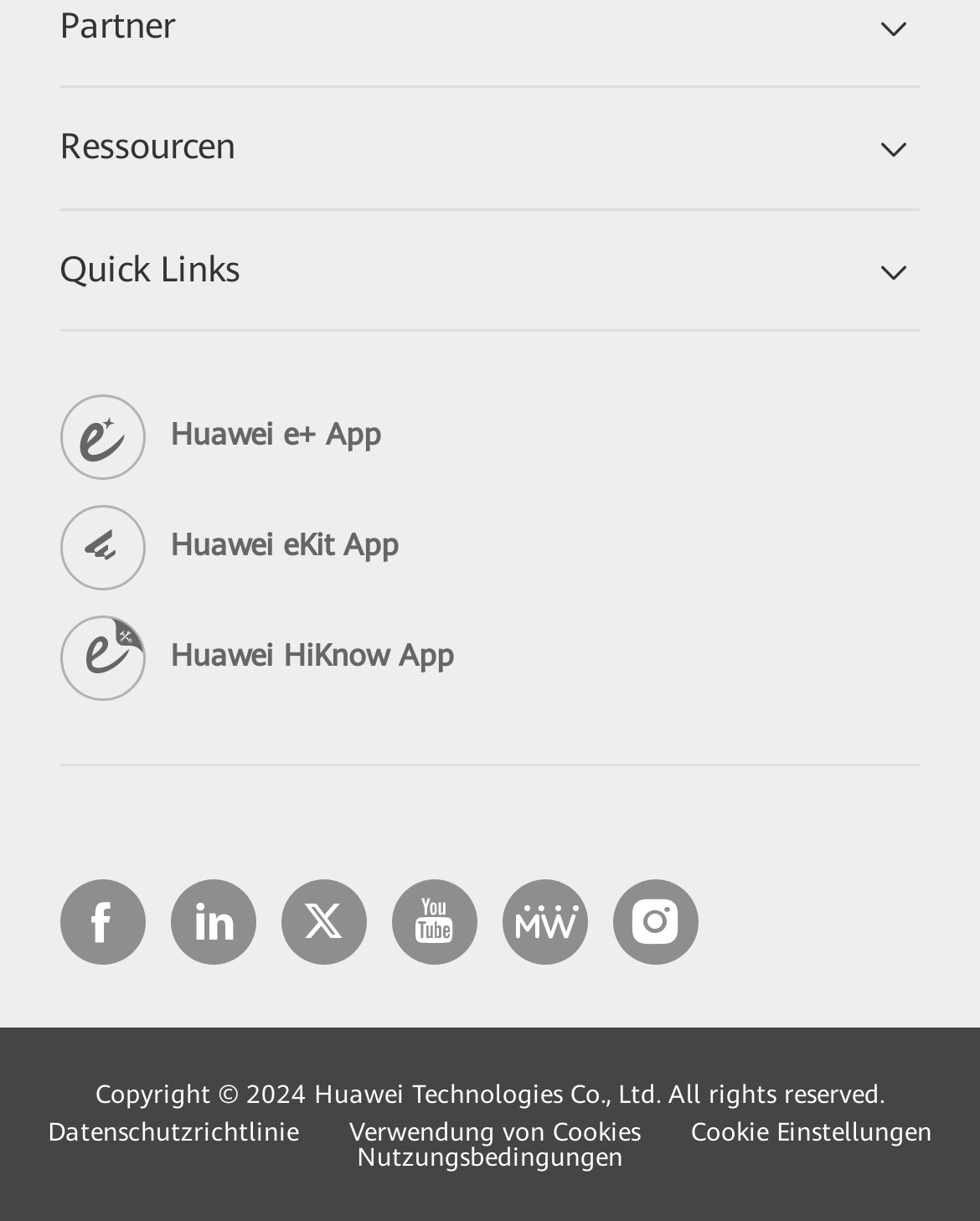Can you find the bounding box coordinates of the area I should click to execute the following instruction: "Check Copyright information"?

[0.097, 0.884, 0.903, 0.907]